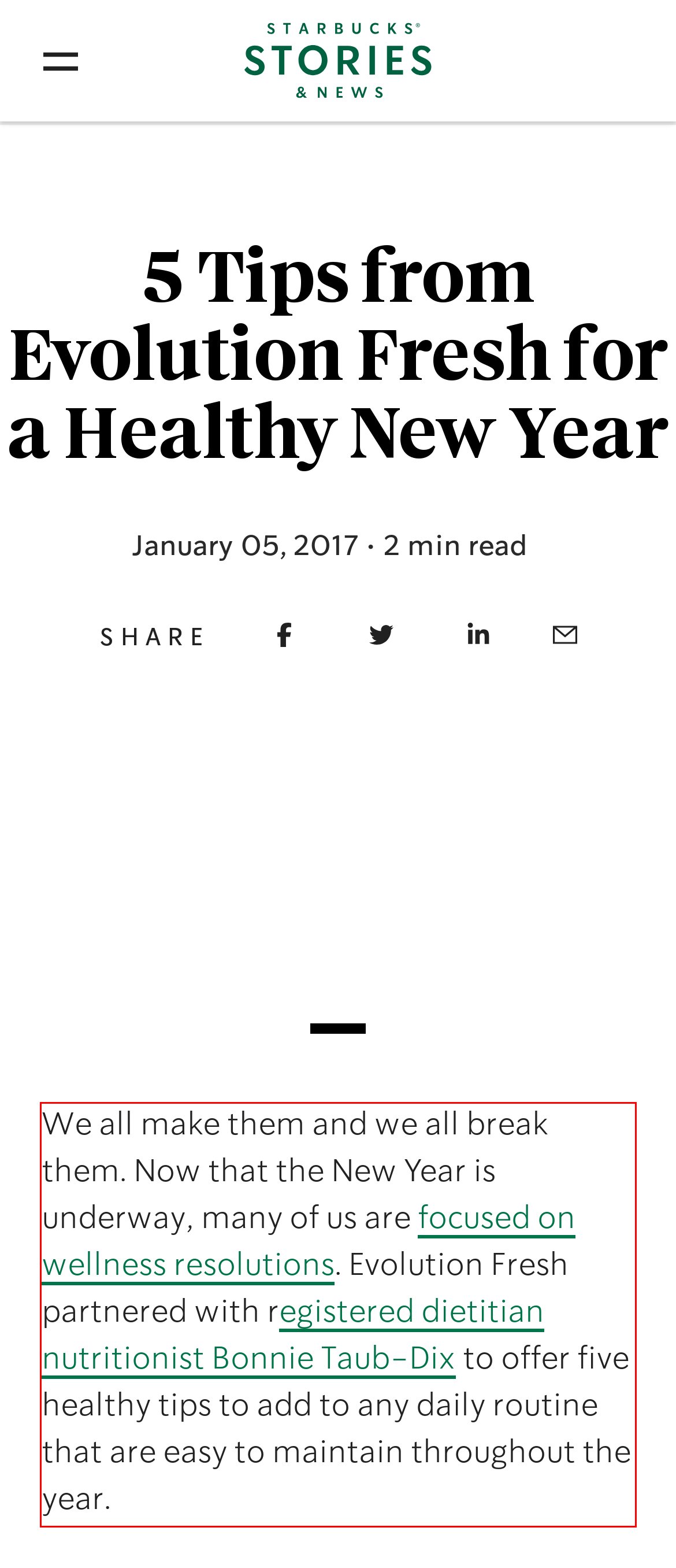View the screenshot of the webpage and identify the UI element surrounded by a red bounding box. Extract the text contained within this red bounding box.

We all make them and we all break them. Now that the New Year is underway, many of us are focused on wellness resolutions. Evolution Fresh partnered with registered dietitian nutritionist Bonnie Taub-Dix to offer five healthy tips to add to any daily routine that are easy to maintain throughout the year.